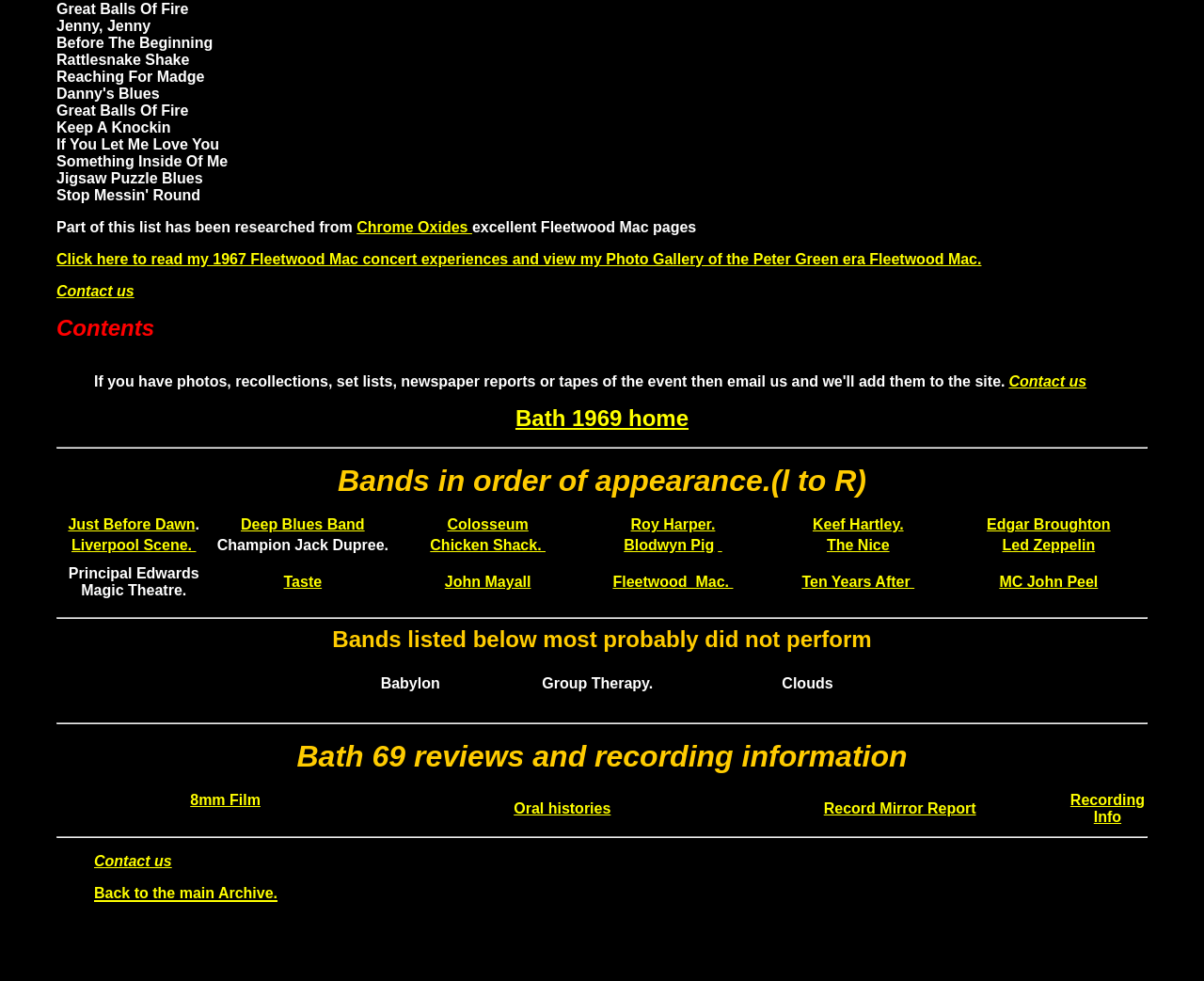Locate the bounding box coordinates of the clickable area needed to fulfill the instruction: "Click on the link to Just Before Dawn".

[0.057, 0.526, 0.162, 0.543]